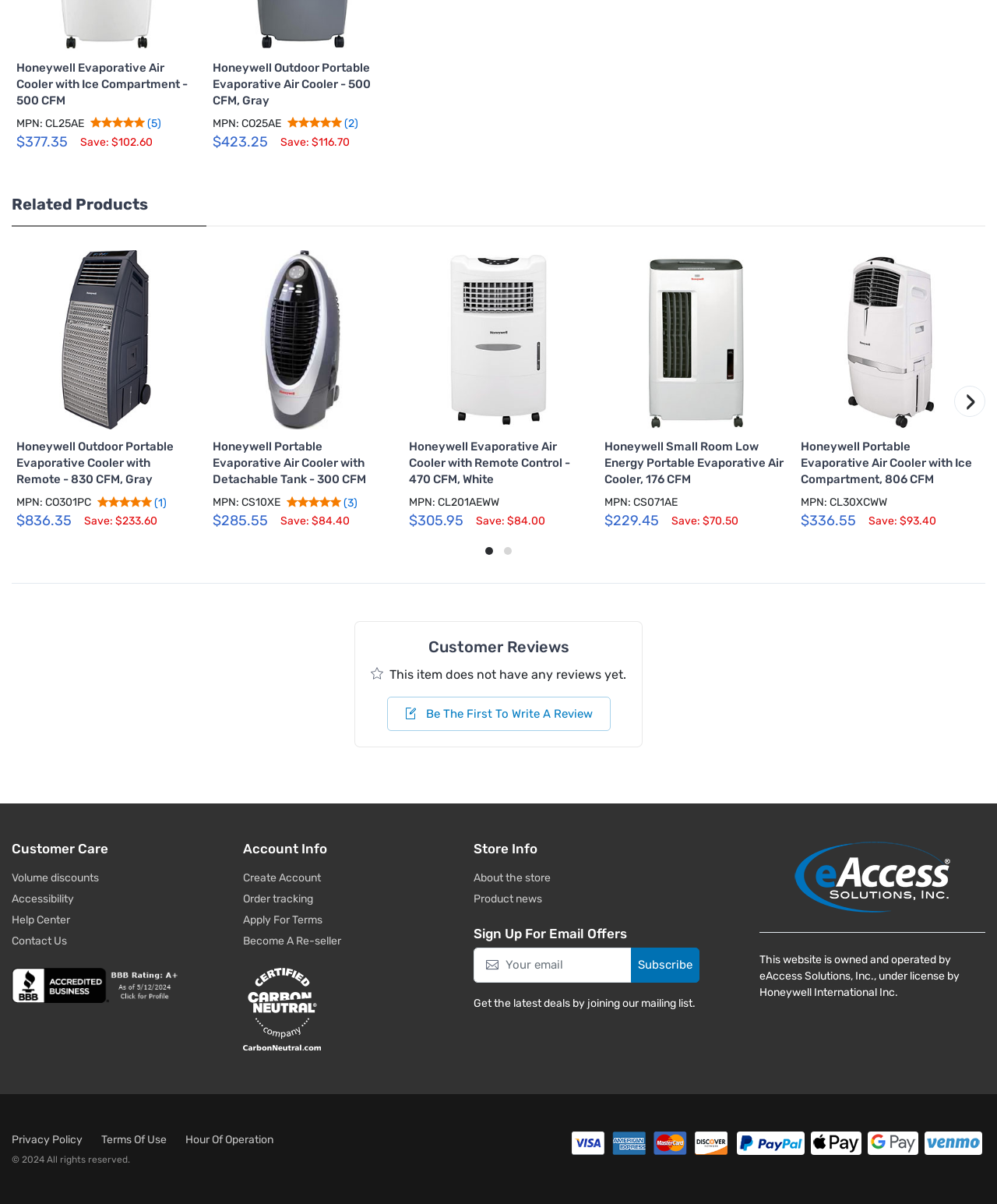Utilize the details in the image to thoroughly answer the following question: What is the price of the Honeywell Evaporative Air Cooler with Ice Compartment?

The price of the Honeywell Evaporative Air Cooler with Ice Compartment is found in the StaticText element with OCR text '$377.35' and bounding box coordinates [0.017, 0.111, 0.068, 0.125].